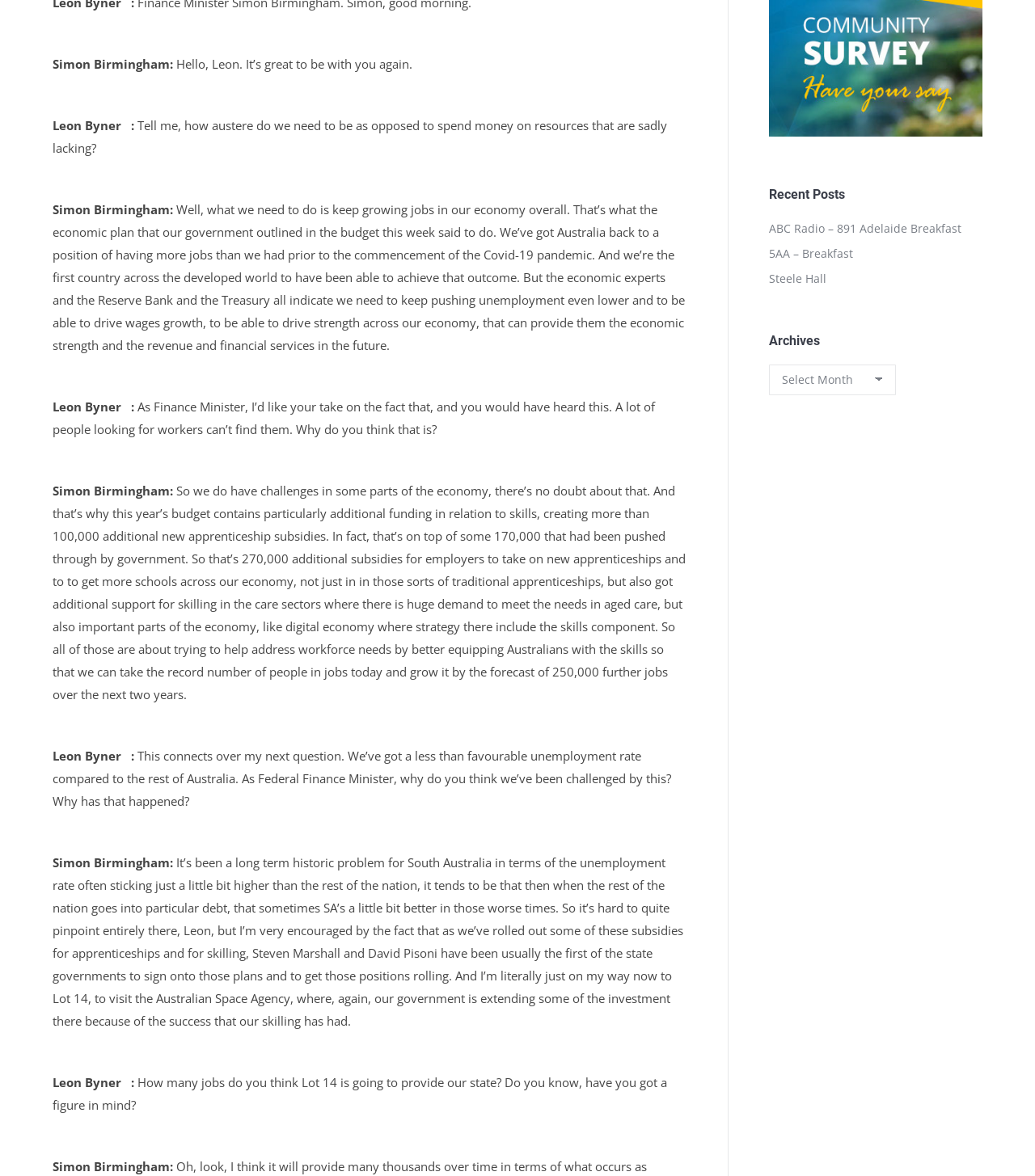Locate the bounding box of the UI element described in the following text: "5AA – Breakfast".

[0.743, 0.207, 0.824, 0.225]